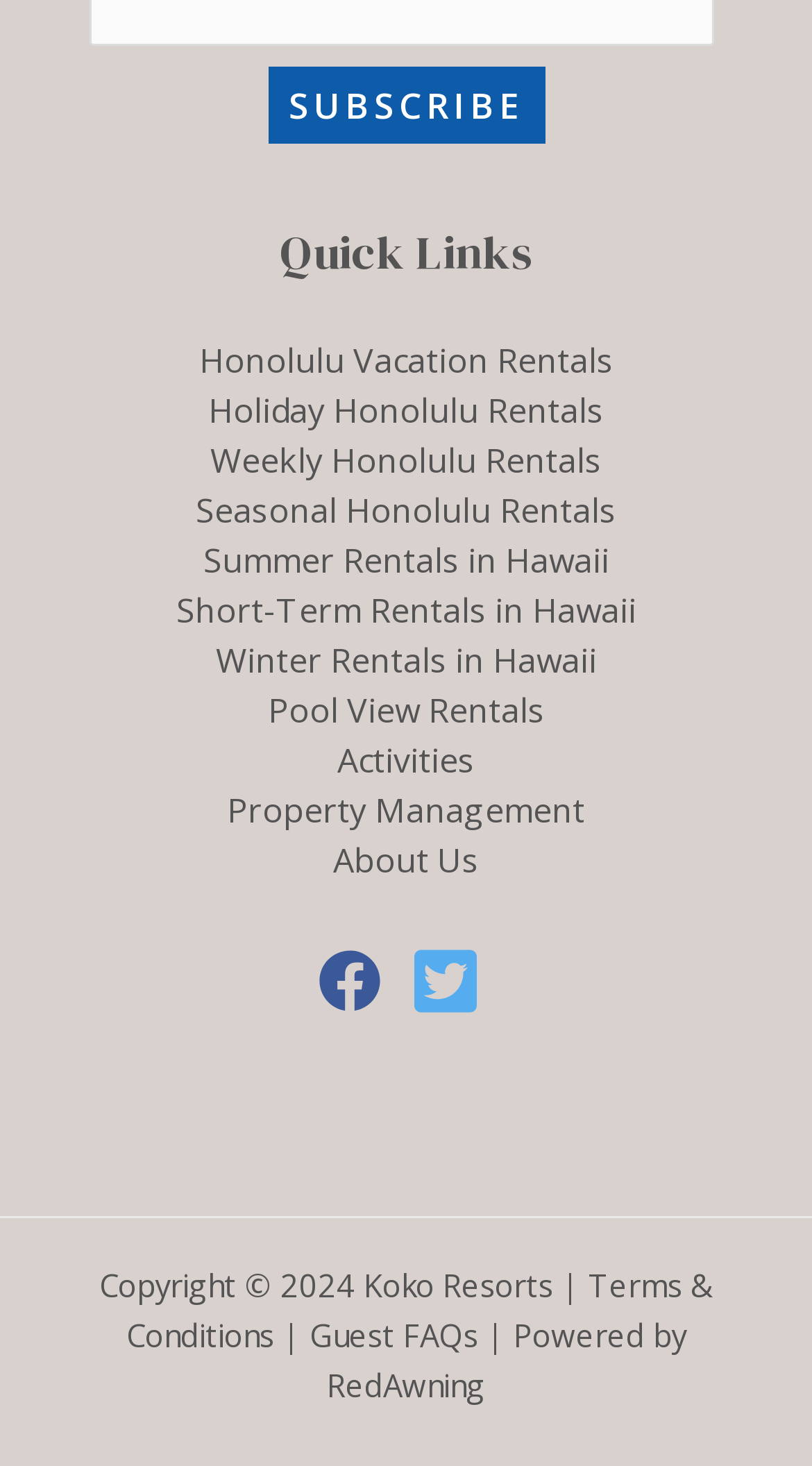Using the information in the image, give a comprehensive answer to the question: 
What is the purpose of the links at the bottom?

The links at the bottom of the webpage include 'Terms & Conditions', 'Guest FAQs', and 'Powered by RedAwning', which suggest that the website provides information about its terms and conditions, answers to frequently asked questions, and is powered by a third-party service called RedAwning.